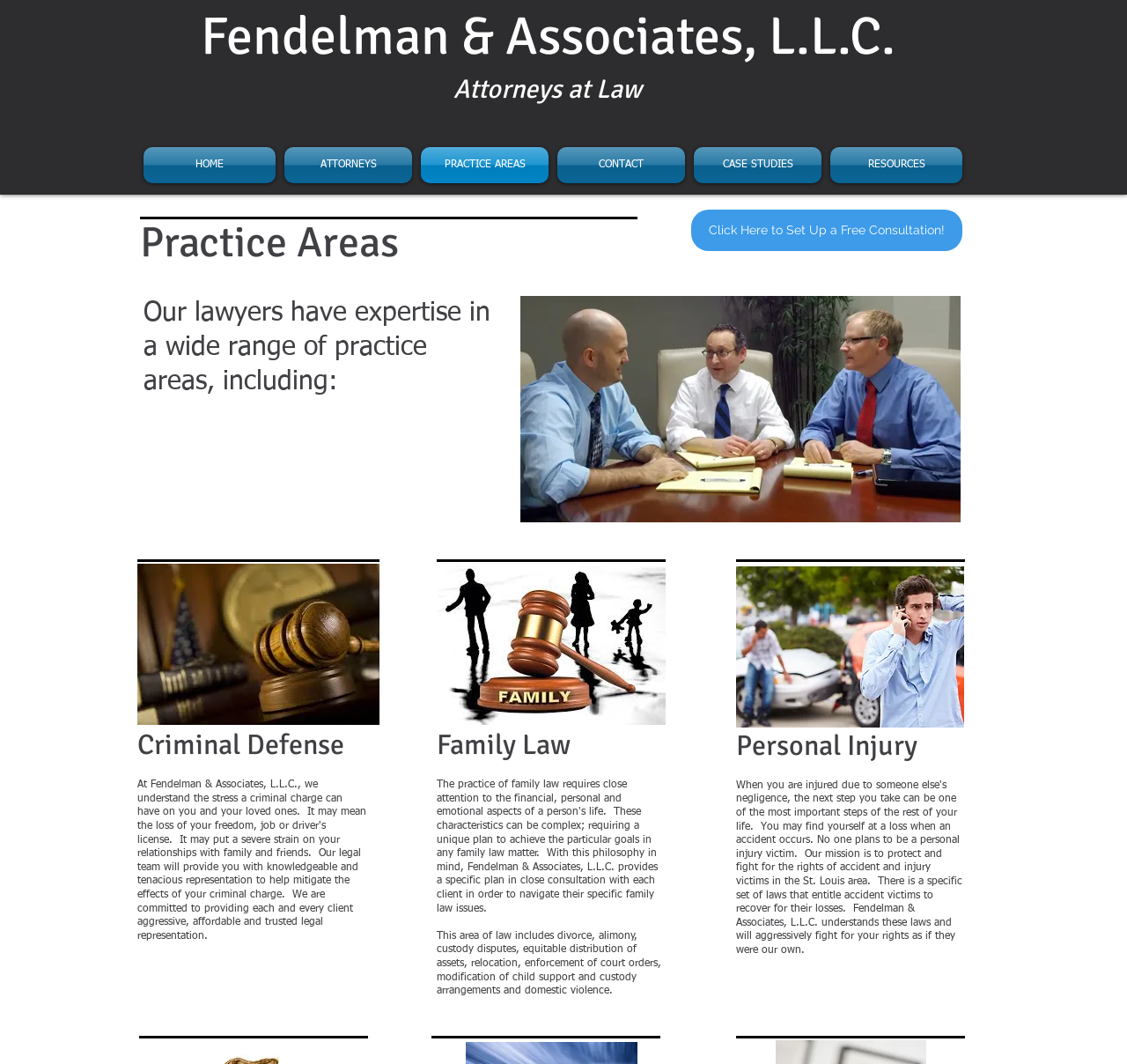What is the principal heading displayed on the webpage?

Fendelman & Associates, L.L.C.